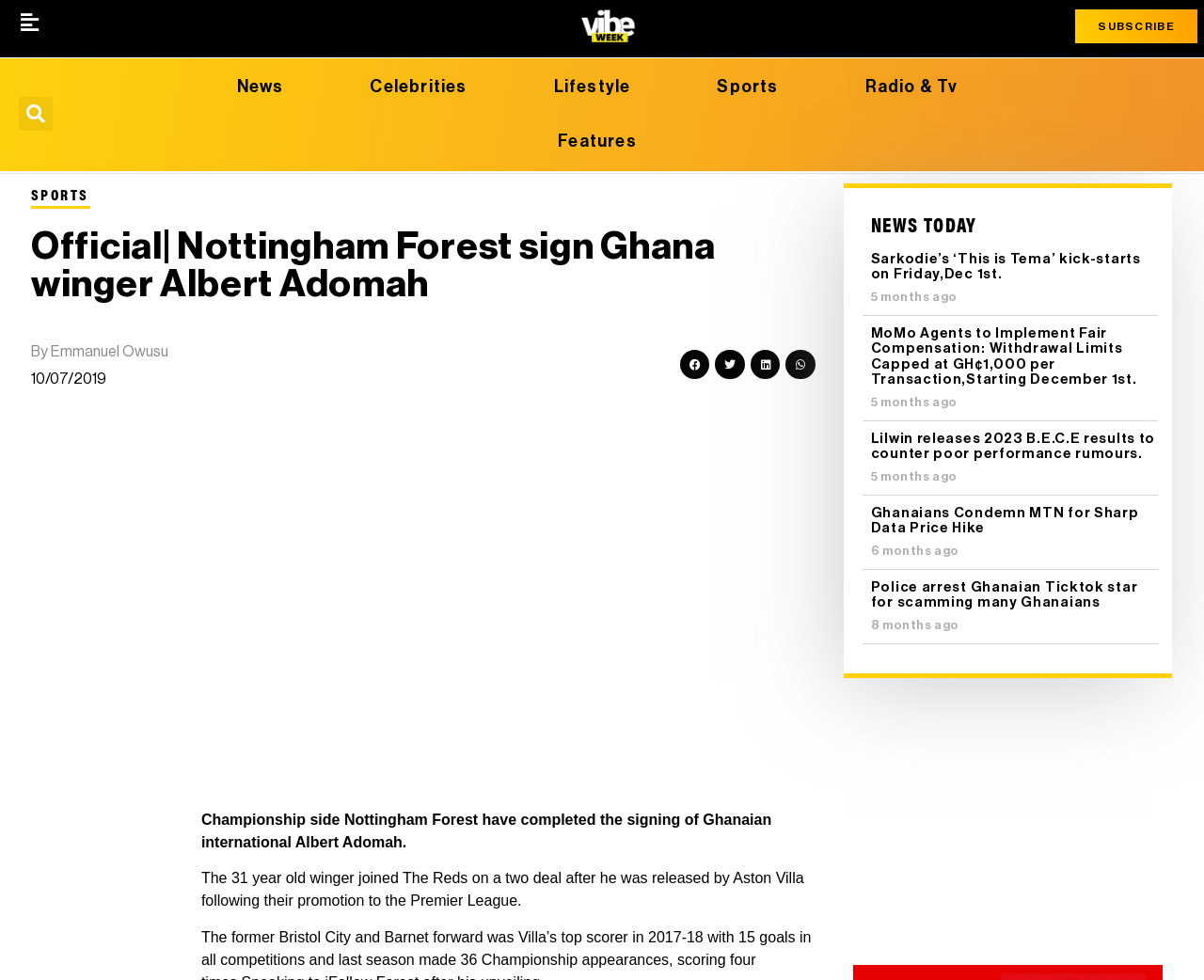Please identify the bounding box coordinates of the area that needs to be clicked to fulfill the following instruction: "Share on Facebook."

[0.565, 0.357, 0.589, 0.387]